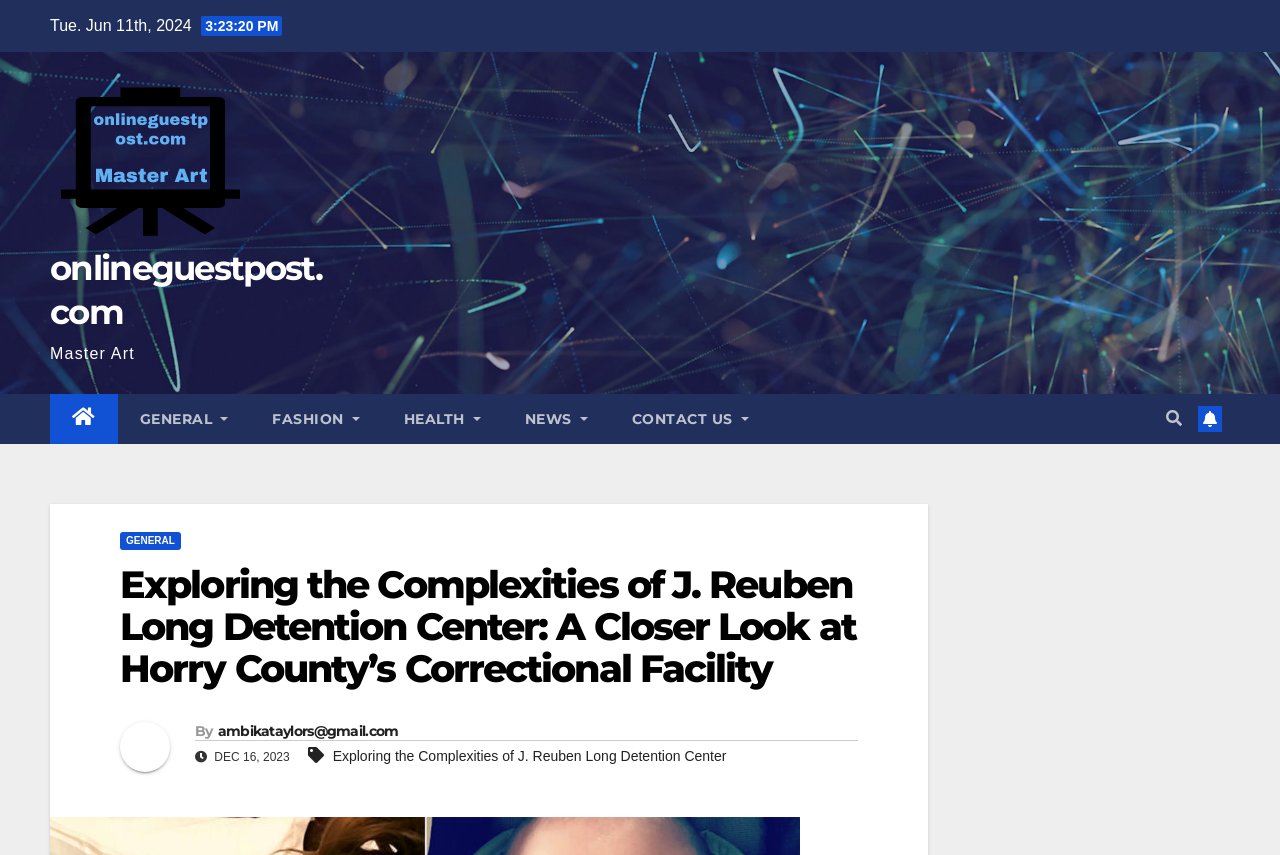Please answer the following question using a single word or phrase: 
What is the date of the article?

DEC 16, 2023